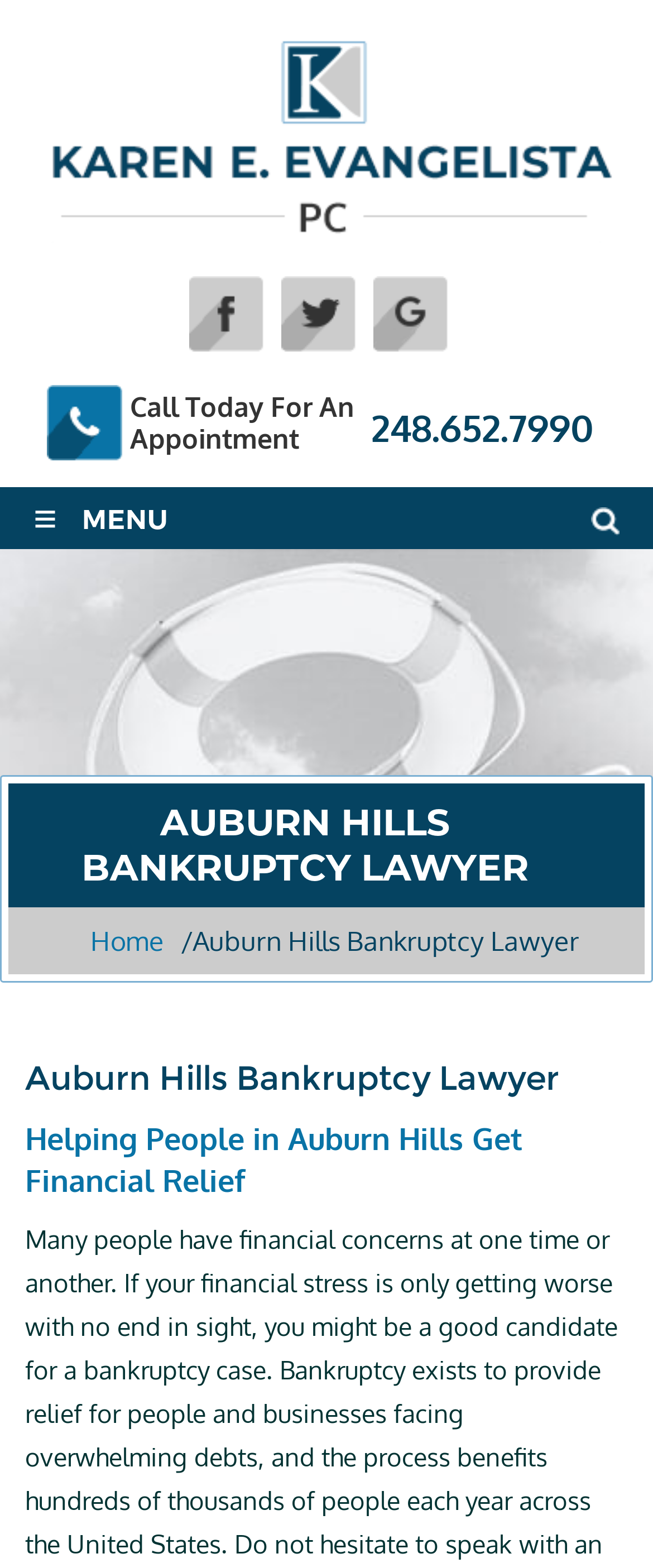Generate the main heading text from the webpage.

Auburn Hills Bankruptcy Lawyer